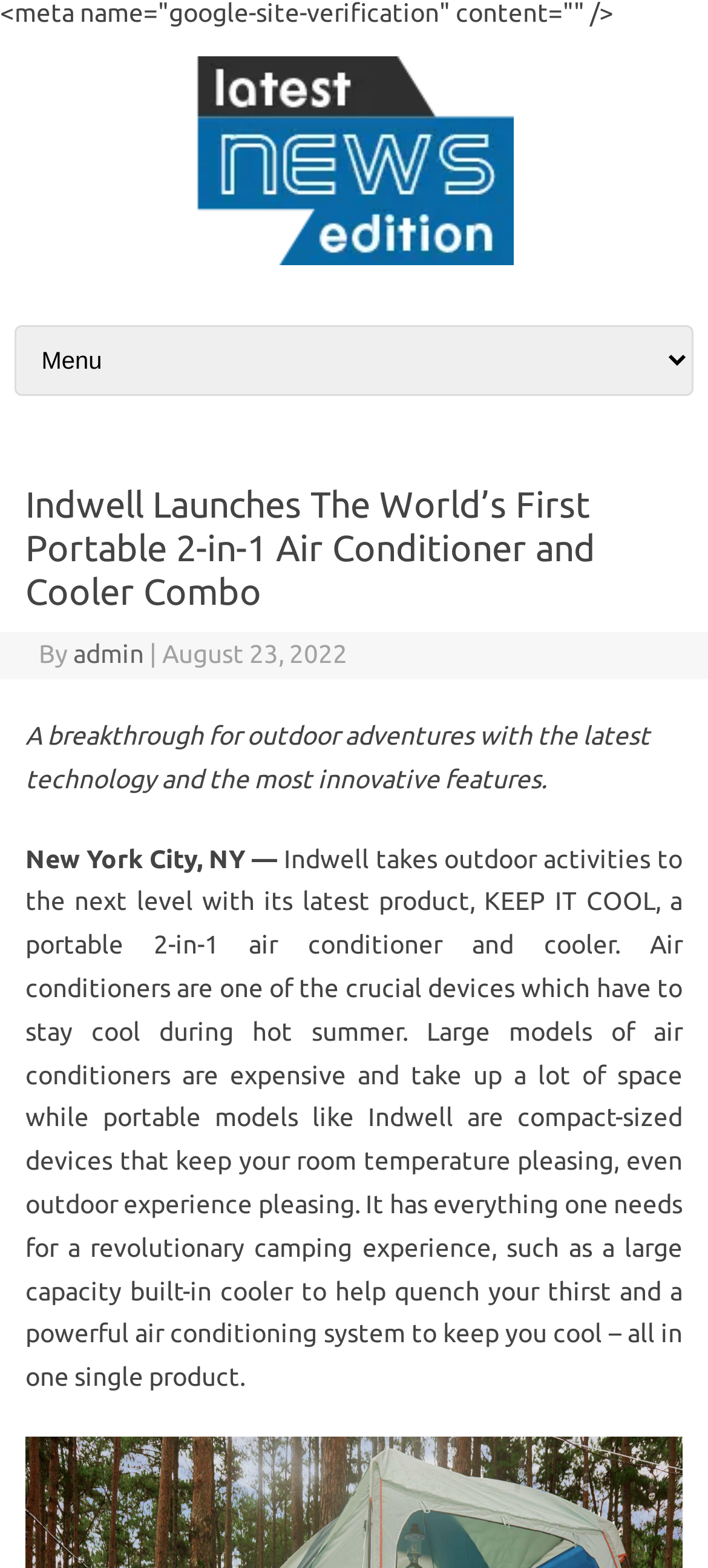What is the benefit of using a portable air conditioner like Indwell?
Using the image, answer in one word or phrase.

it is compact-sized